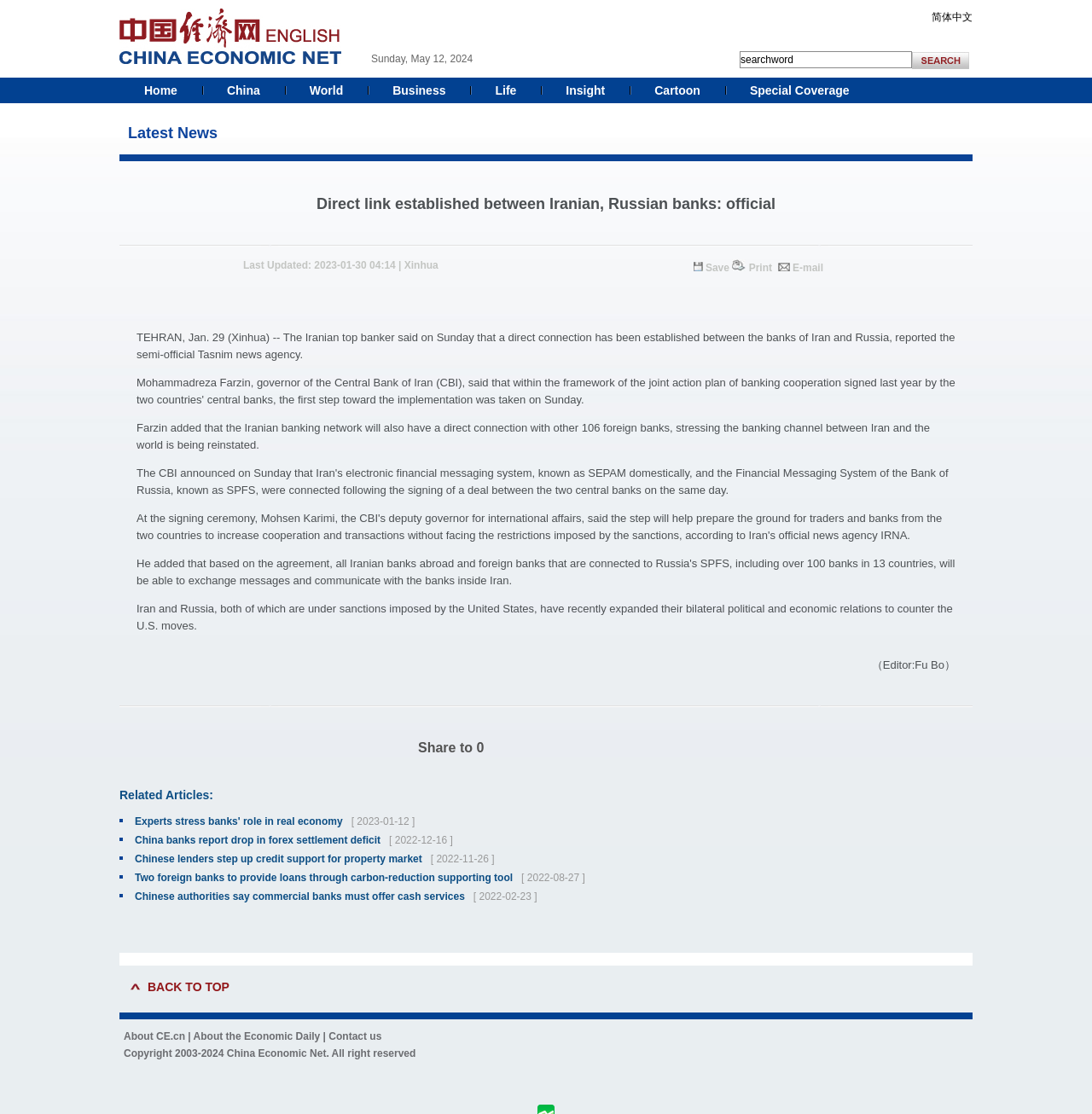How many navigation links are there?
Using the information from the image, give a concise answer in one word or a short phrase.

7